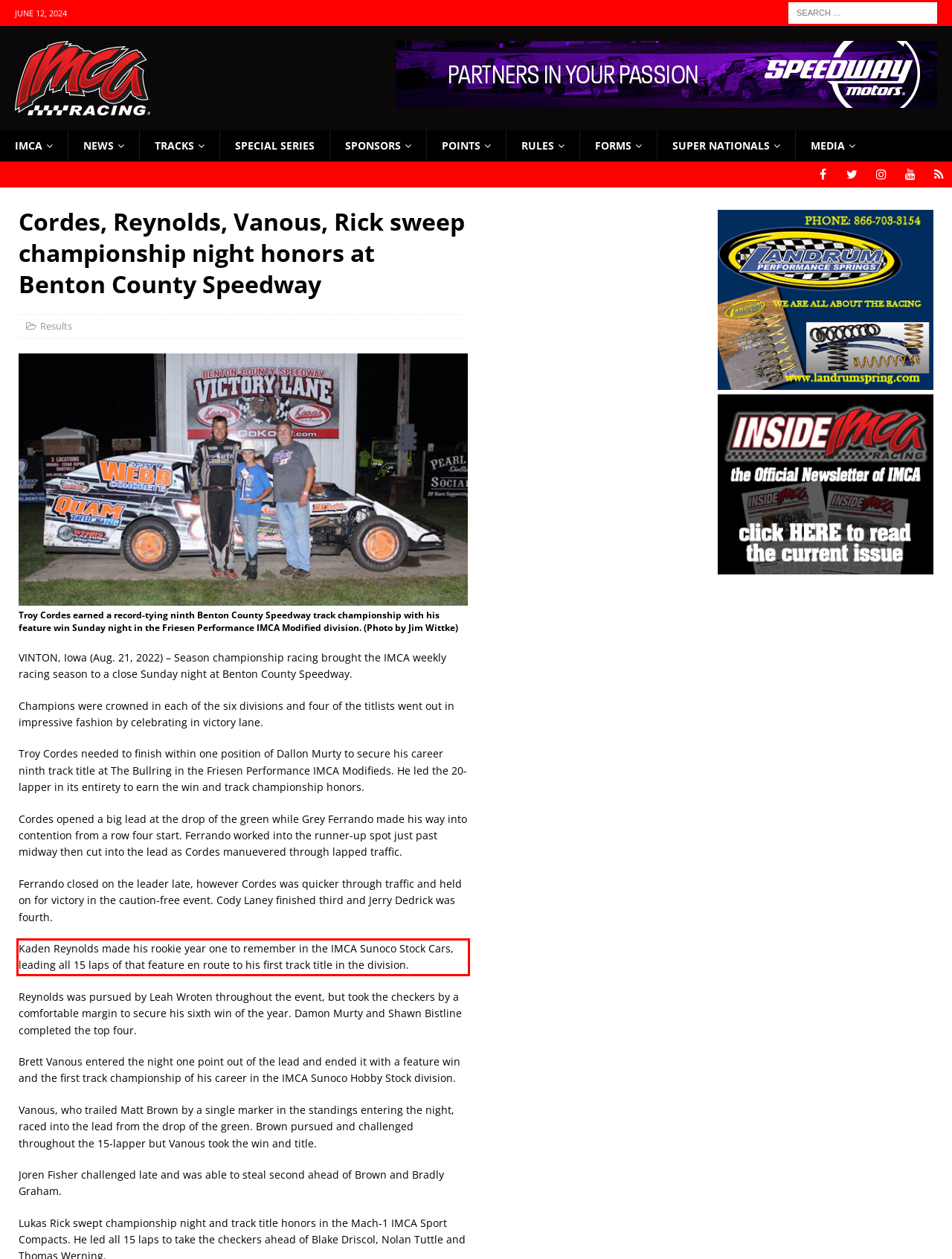Observe the screenshot of the webpage that includes a red rectangle bounding box. Conduct OCR on the content inside this red bounding box and generate the text.

Kaden Reynolds made his rookie year one to remember in the IMCA Sunoco Stock Cars, leading all 15 laps of that feature en route to his first track title in the division.